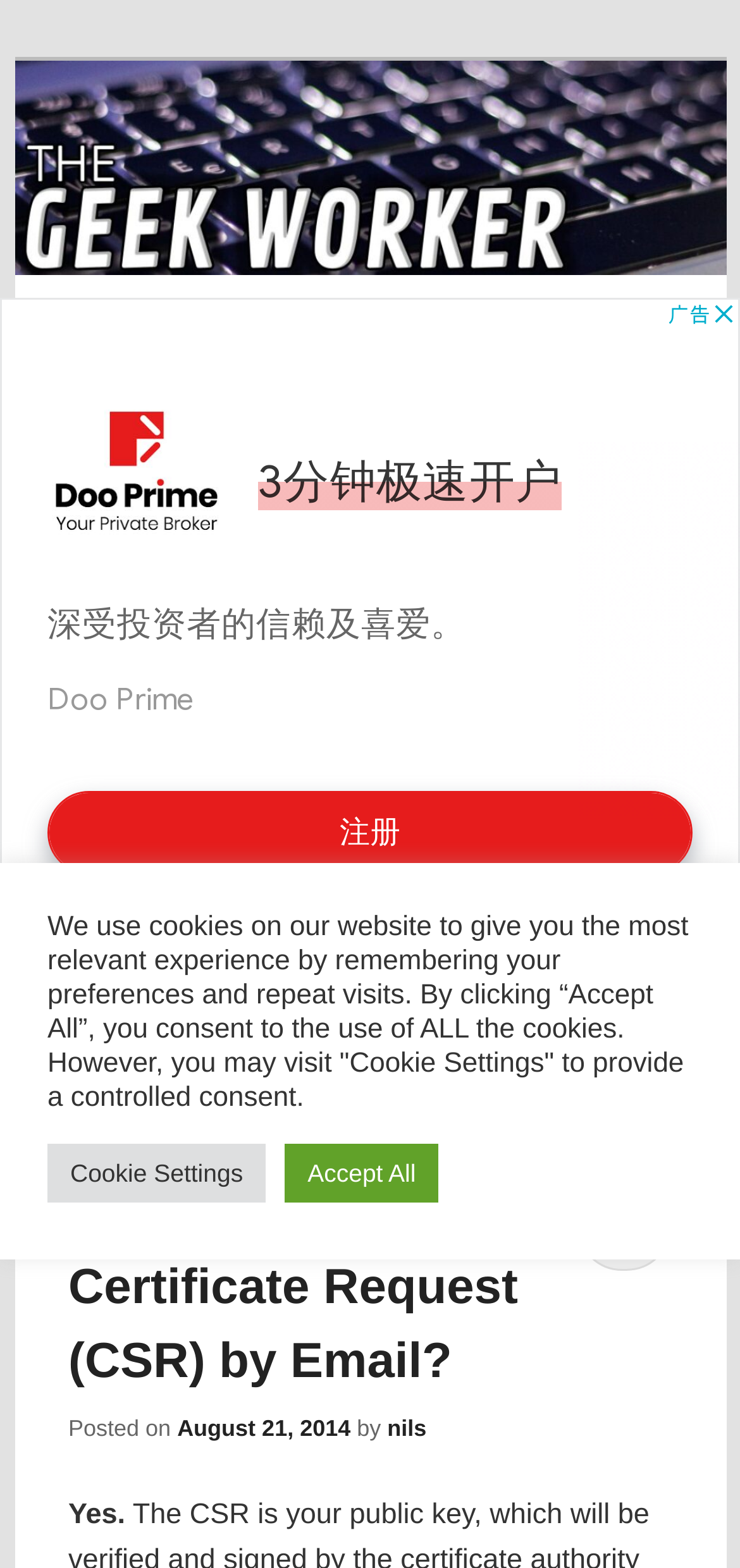Using the information in the image, give a detailed answer to the following question: What is the name of the website?

The name of the website can be found in the heading element at the top of the page, which reads 'The Geek Worker'.